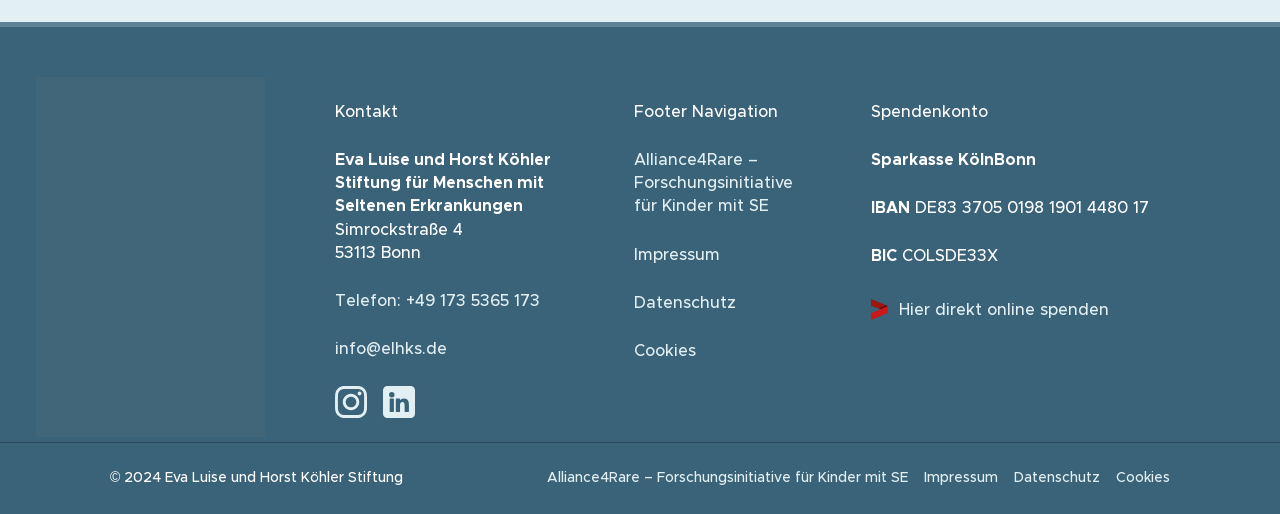Pinpoint the bounding box coordinates of the element you need to click to execute the following instruction: "Visit Instagram". The bounding box should be represented by four float numbers between 0 and 1, in the format [left, top, right, bottom].

[0.262, 0.752, 0.287, 0.814]